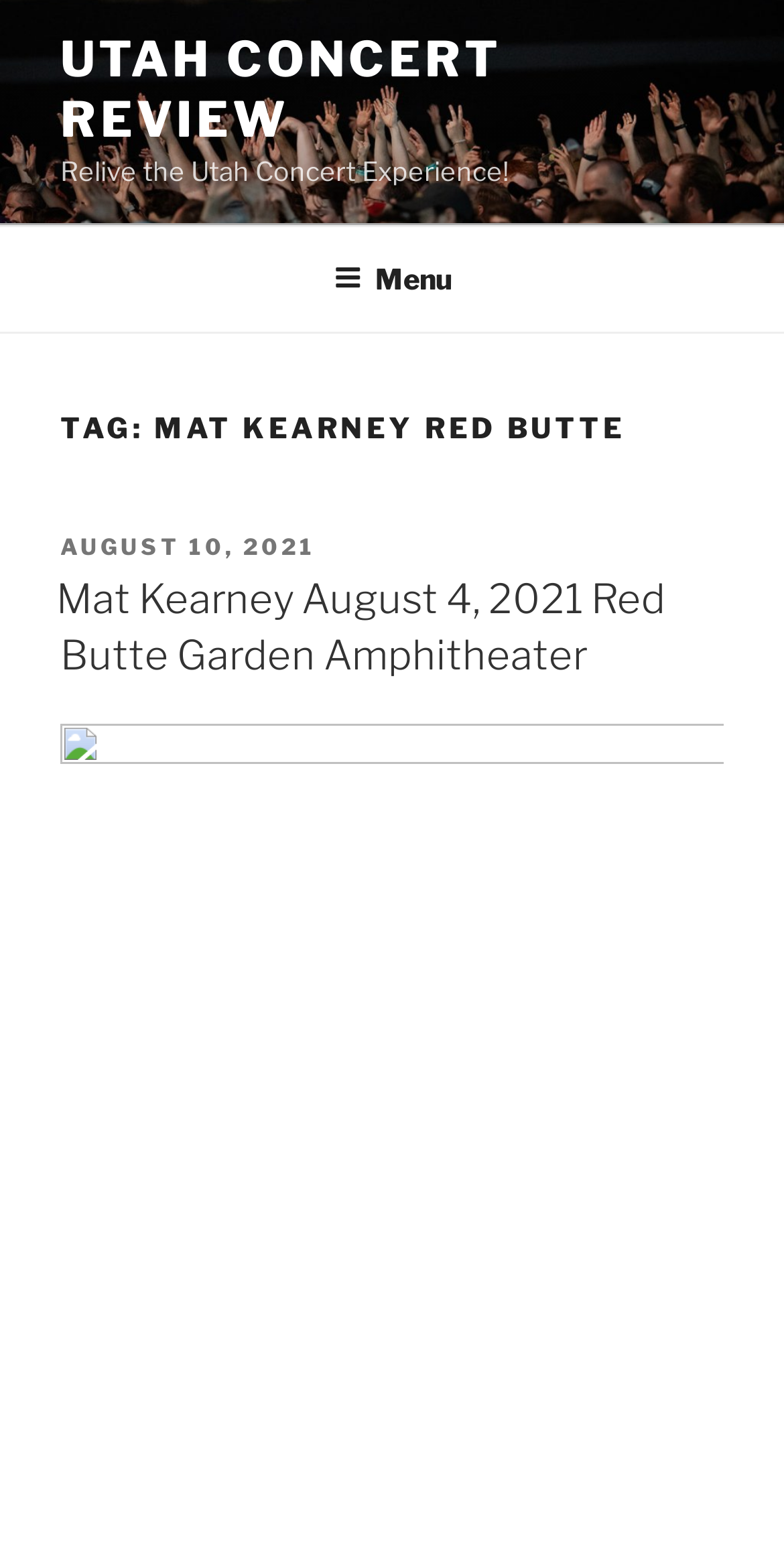Given the element description "Menu" in the screenshot, predict the bounding box coordinates of that UI element.

[0.388, 0.148, 0.612, 0.212]